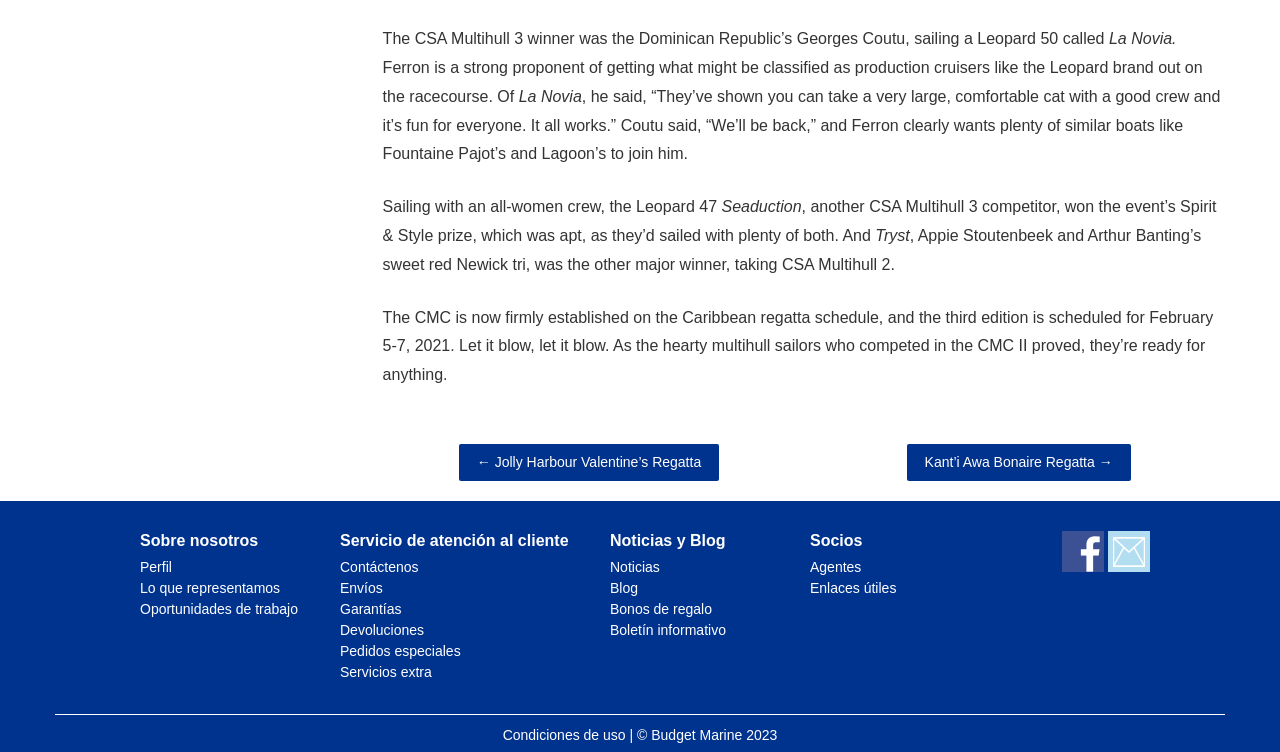Please identify the bounding box coordinates of the area I need to click to accomplish the following instruction: "Read 'Sobre nosotros'".

[0.109, 0.706, 0.266, 0.741]